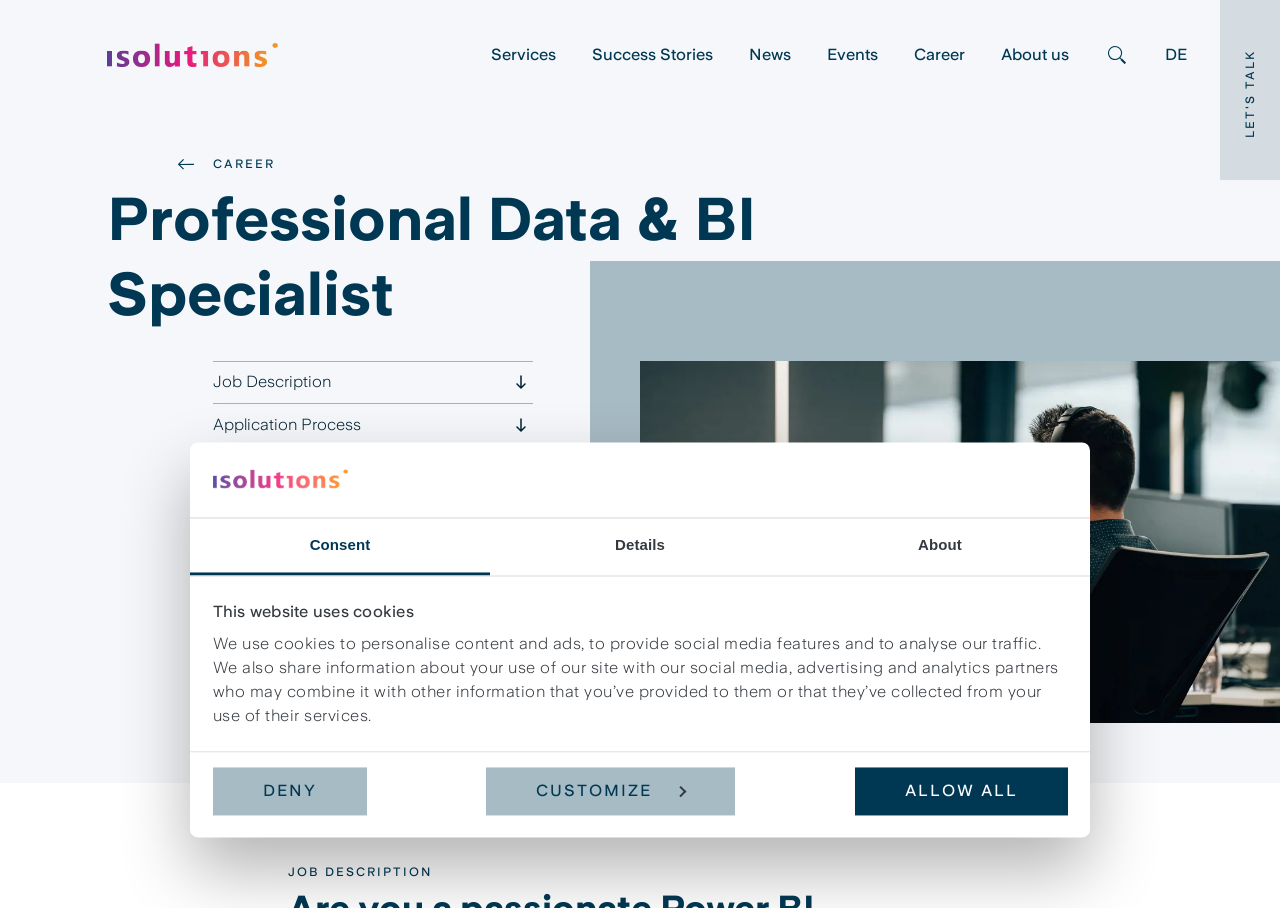Please use the details from the image to answer the following question comprehensively:
How many buttons are below the consent dialog?

I found the buttons below the consent dialog by looking at the elements below the modal dialog with the title 'This website uses cookies'. I saw three buttons: 'DENY', 'CUSTOMIZE', and 'ALLOW ALL'. Therefore, there are three buttons below the consent dialog.